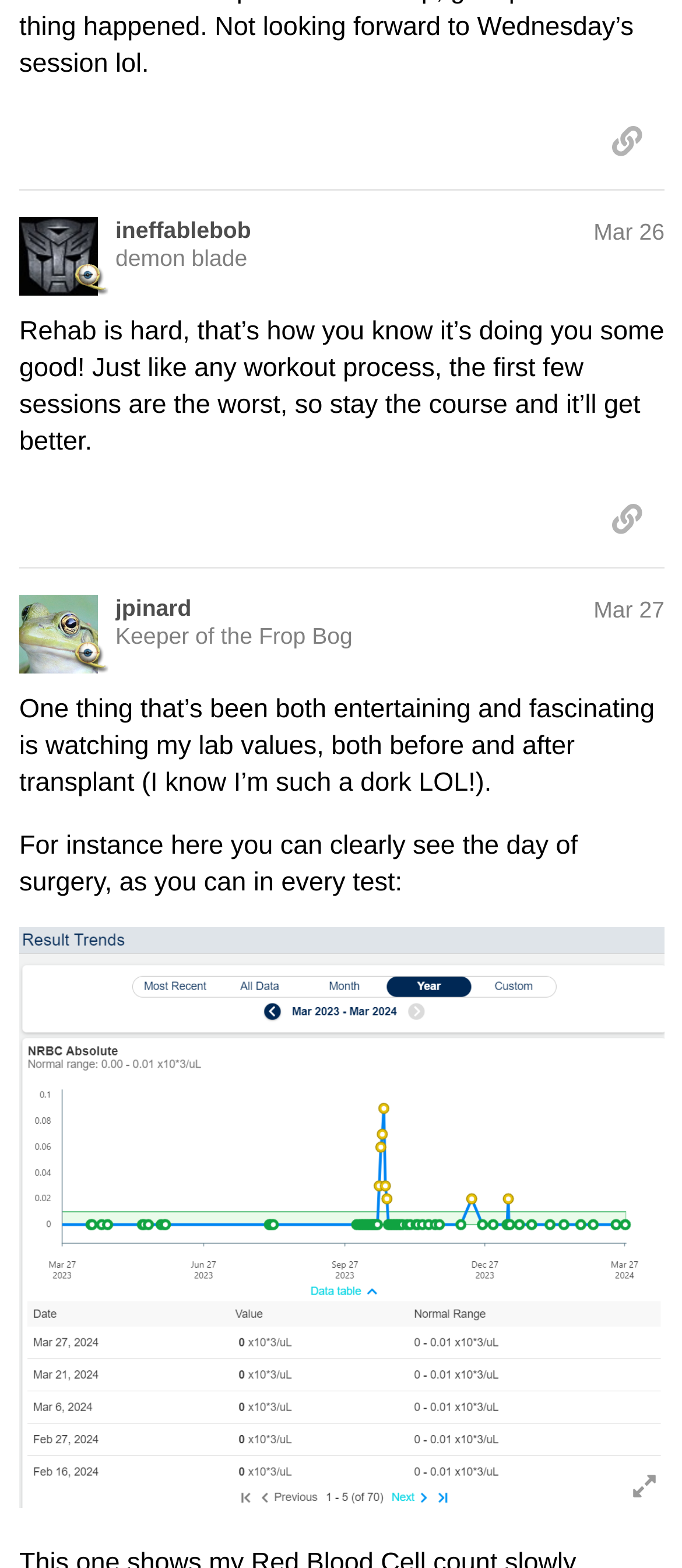Identify the bounding box coordinates for the element you need to click to achieve the following task: "Click on the username 'jpinard'". The coordinates must be four float values ranging from 0 to 1, formatted as [left, top, right, bottom].

[0.169, 0.272, 0.281, 0.289]